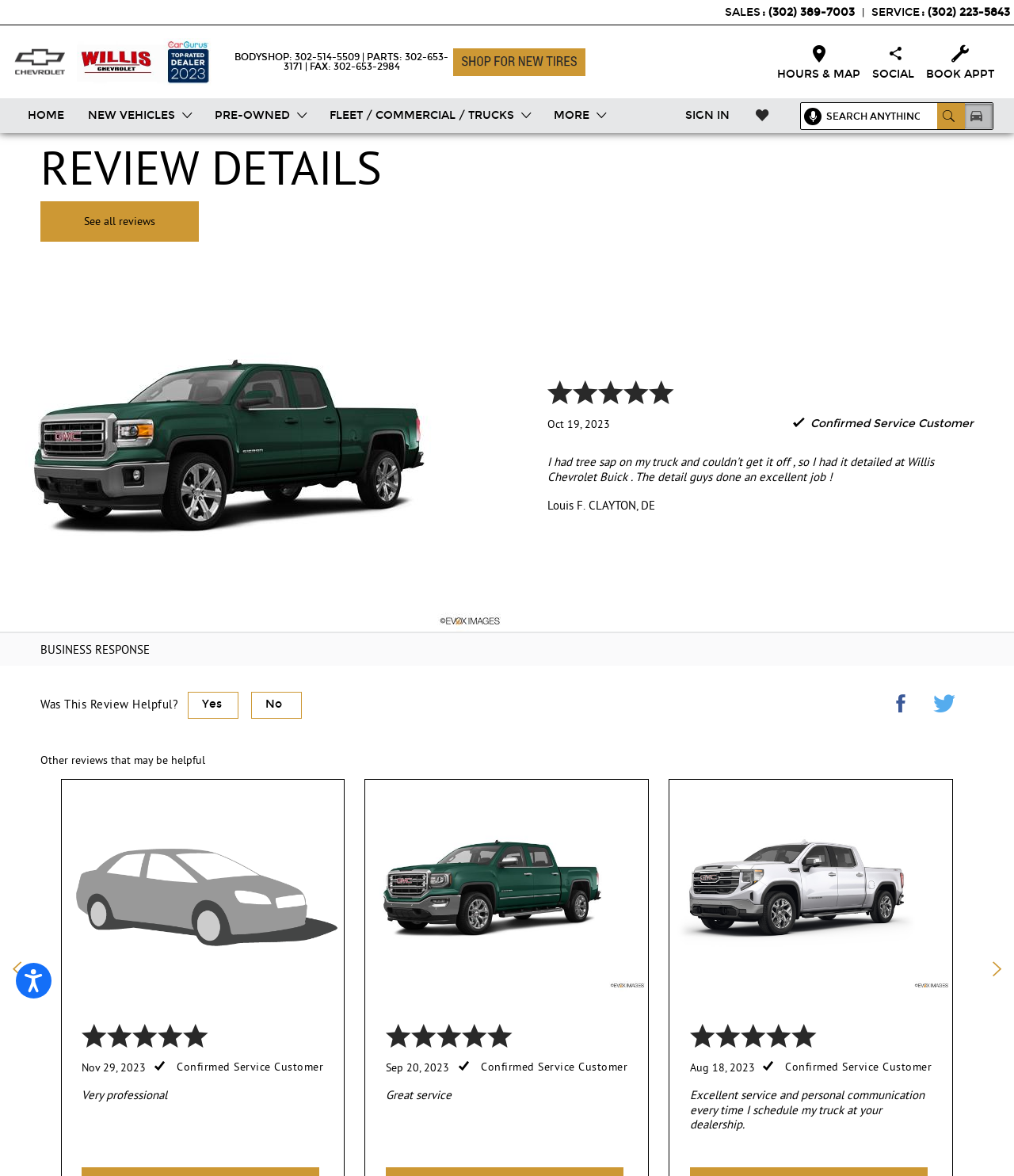Could you highlight the region that needs to be clicked to execute the instruction: "click the 'Vejby' link"?

None